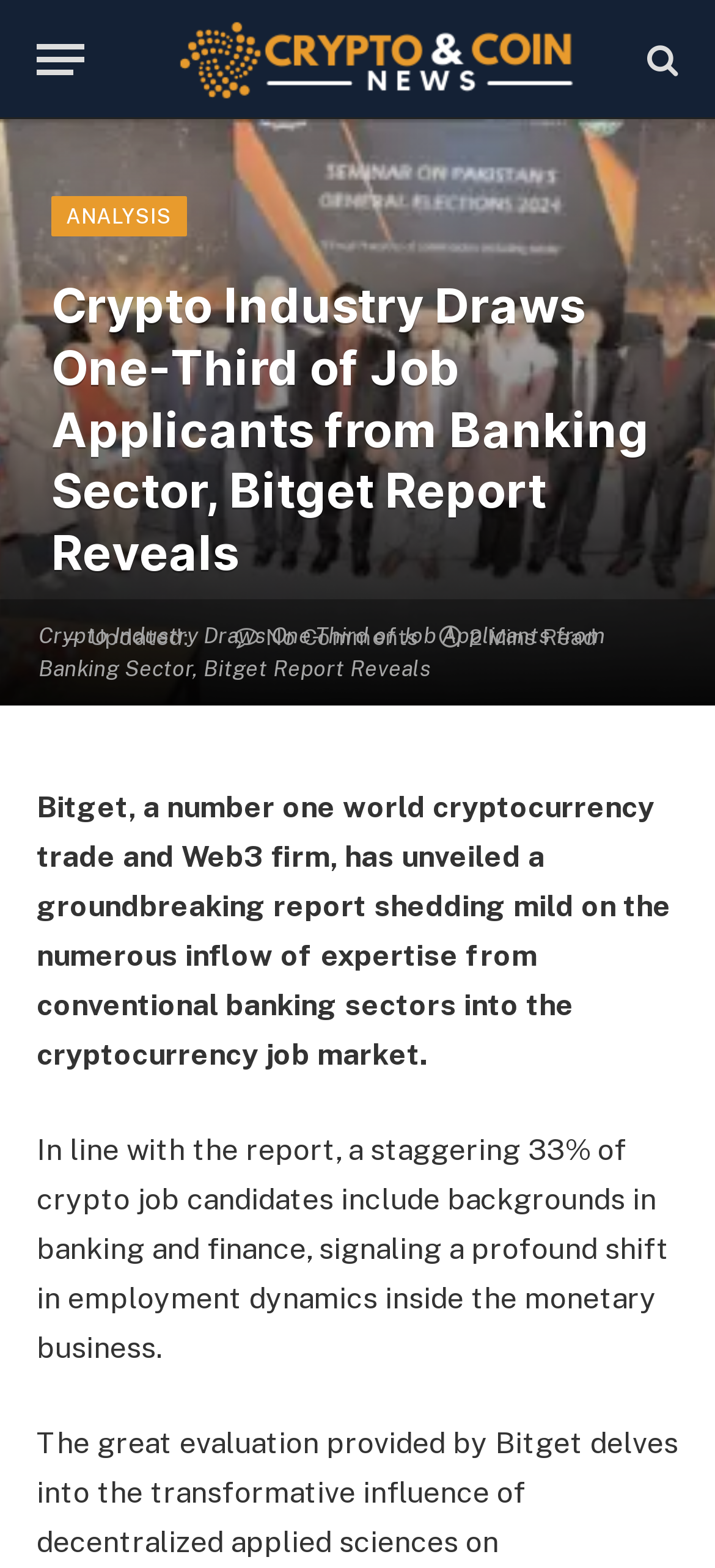Detail the various sections and features present on the webpage.

The webpage is about a report by Bitget, a cryptocurrency trade and Web3 firm, which reveals that one-third of job applicants in the crypto industry come from the banking sector. 

At the top left, there is a button labeled "Menu". Next to it, on the top center, is a link to "Crypto and Coin" accompanied by an image with the same name. On the top right, there is another link with an icon. 

Below the top section, there is a large link with the title of the report, accompanied by an image. This title takes up the full width of the page. 

On the left side, there is a link to "ANALYSIS" and a heading with the same title as the report. 

To the right of the heading, there is a text "Updated:" followed by a link with an icon and a text "No Comments". Next to it, there is a text "2 Mins Read". 

Below these elements, there are two paragraphs of text. The first paragraph describes the report by Bitget, which sheds light on the influx of talent from traditional banking sectors into the cryptocurrency job market. The second paragraph provides more details, stating that 33% of crypto job candidates come from banking and finance backgrounds, signaling a shift in employment dynamics in the financial industry.